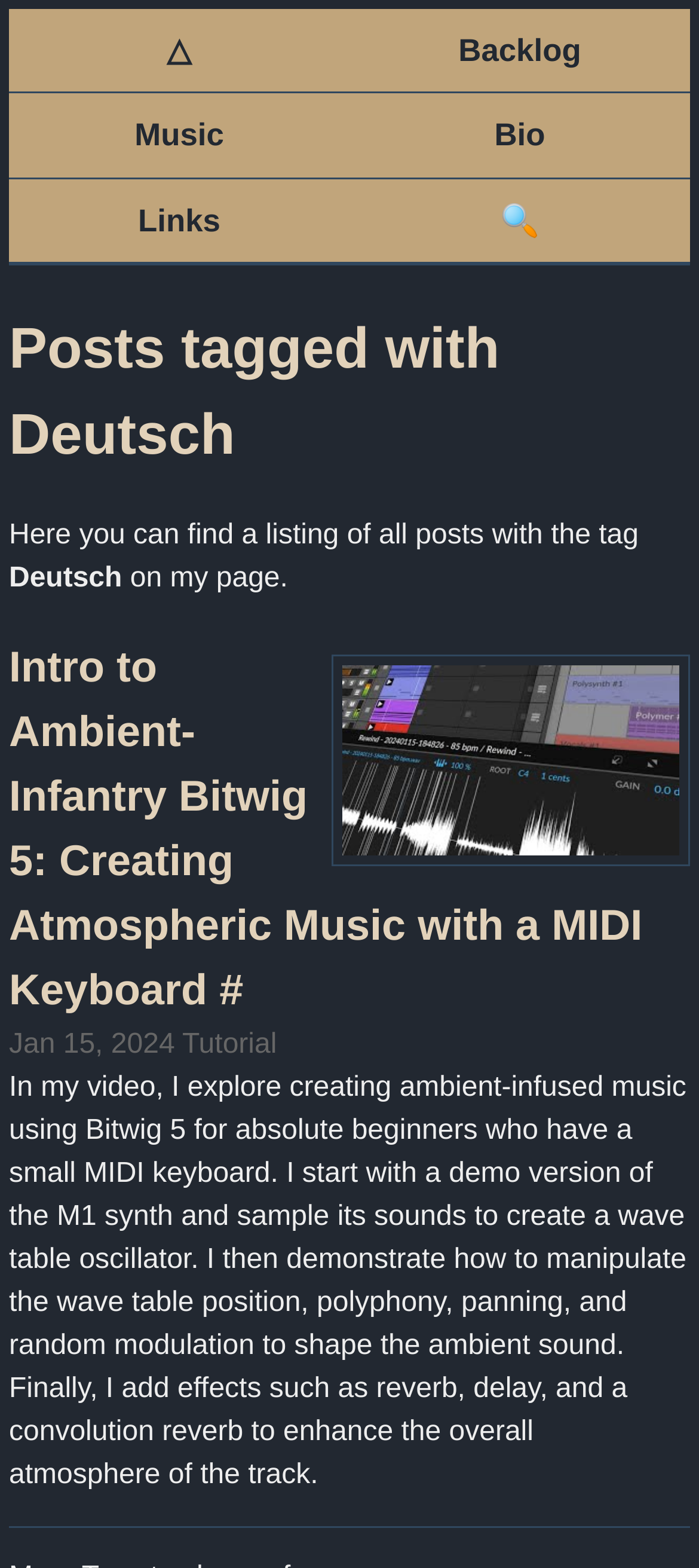Produce a meticulous description of the webpage.

The webpage is a listing of posts with the tag "Deutsch". At the top, there are six links: △, Backlog, Music, Bio, Links, and 🔍, arranged horizontally in two rows. Below these links, there is a heading that reads "Posts tagged with Deutsch". 

Underneath the heading, there is a brief description that spans two lines, stating "Here you can find a listing of all posts with the tag on my page." 

The main content of the webpage is an article section that takes up most of the page. Within this section, there is an image on the right side, taking up about half of the width. To the left of the image, there is a heading that reads "Intro to Ambient-Infantry Bitwig 5: Creating Atmospheric Music with a MIDI Keyboard #". Below the heading, there are two links: one for the post title and another for the "#" symbol, which is hidden. 

Underneath the links, there are three lines of text: the date "Jan 15, 2024", the category "Tutorial", and a lengthy paragraph describing the content of the post. The paragraph explains that the post is a tutorial on creating ambient-infused music using Bitwig 5, covering topics such as wave table oscillators, polyphony, and effects like reverb and delay.